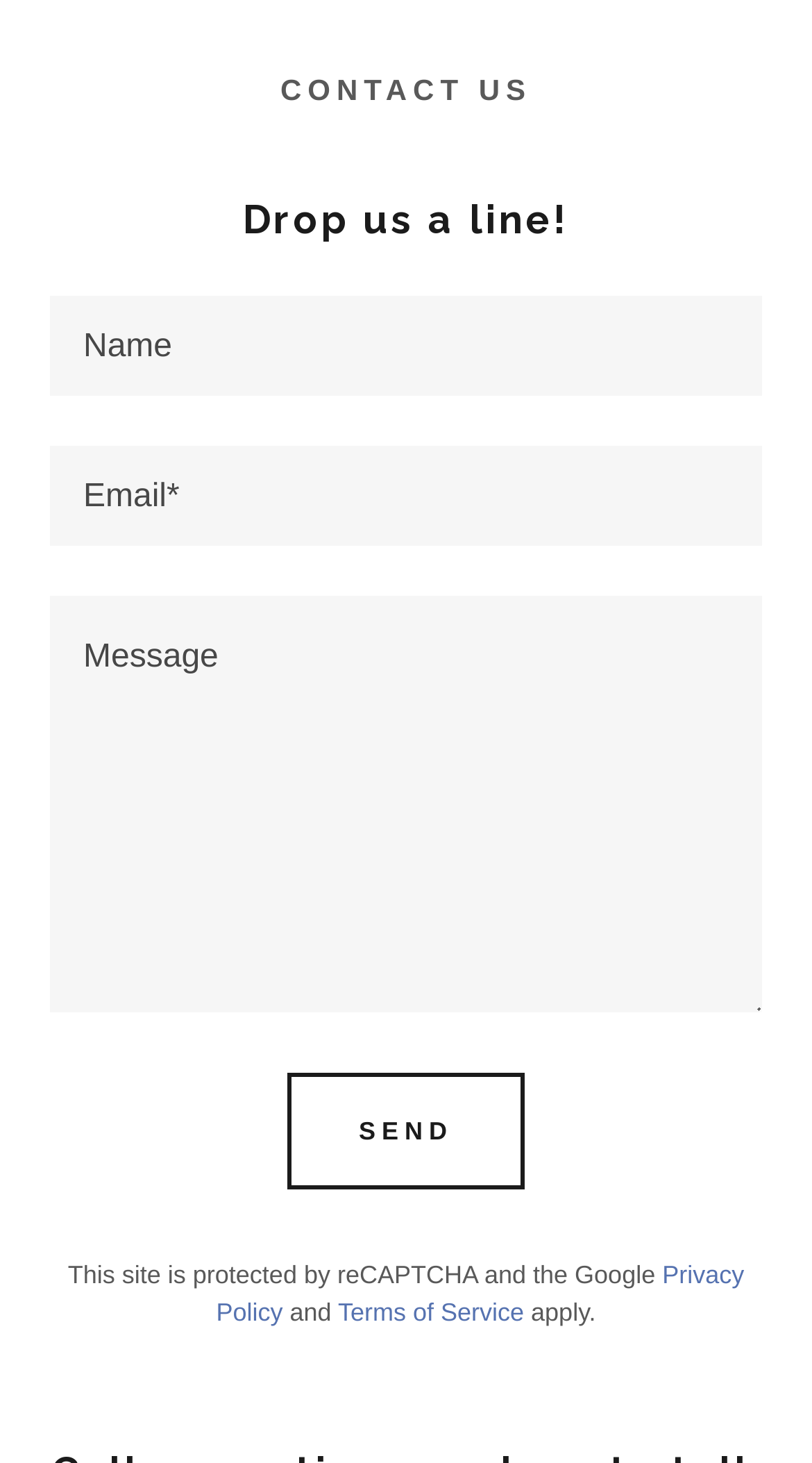What is the purpose of this webpage?
Look at the image and provide a detailed response to the question.

The webpage has a heading 'CONTACT US' and a section with a heading 'Drop us a line!' which suggests that the purpose of this webpage is to allow users to contact the website owners or administrators.